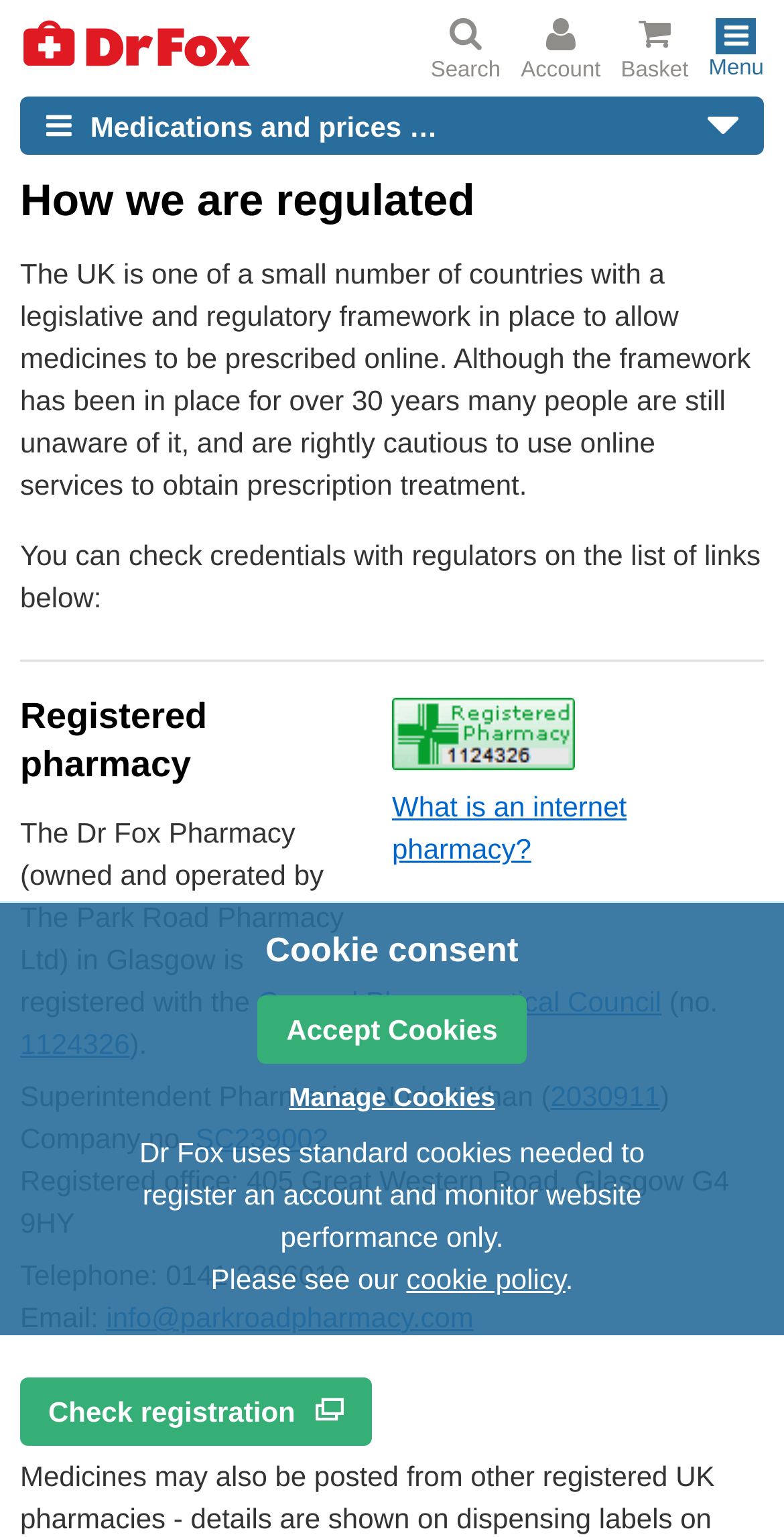Please identify the bounding box coordinates for the region that you need to click to follow this instruction: "View November 2021".

None